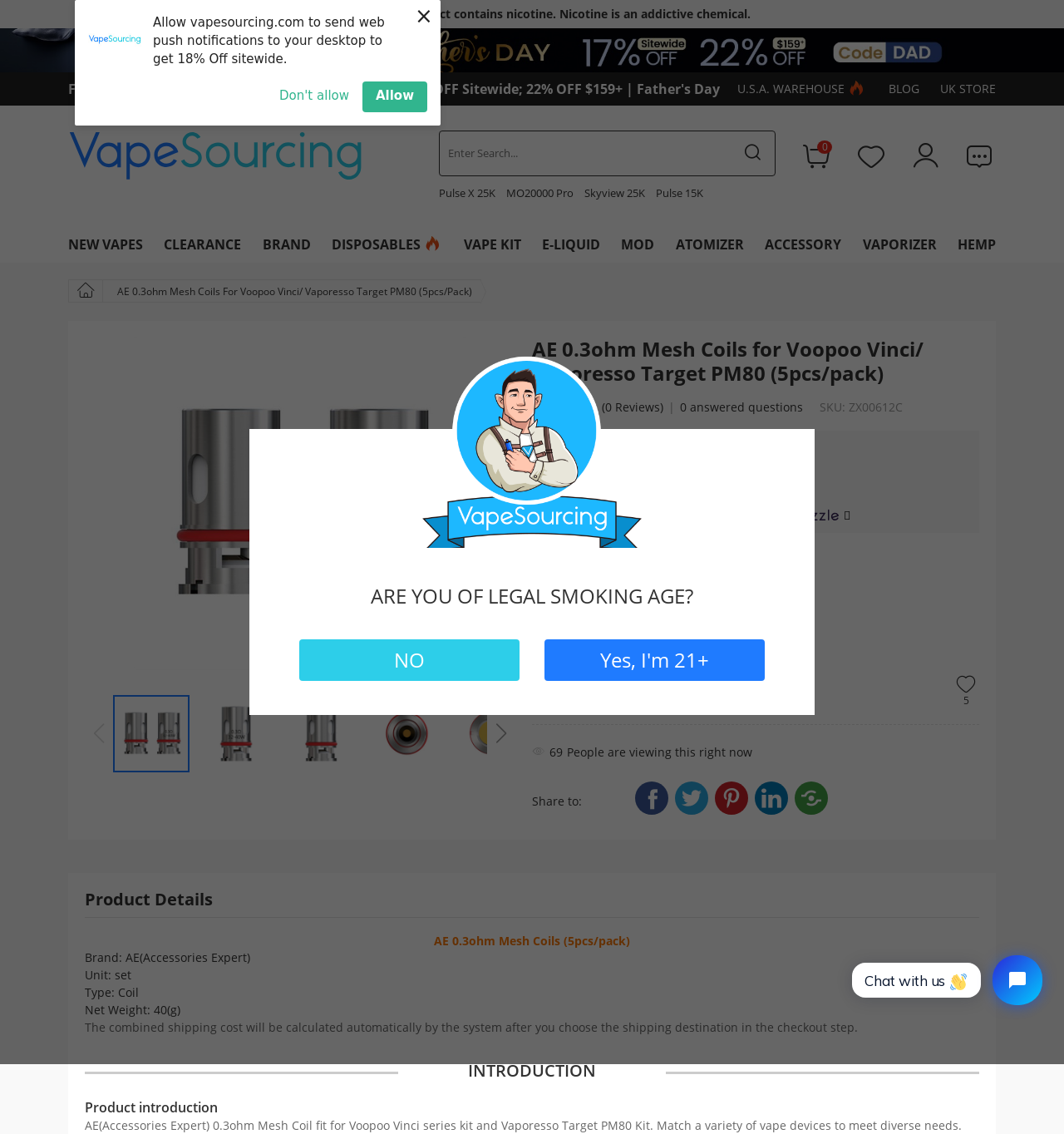Provide the bounding box coordinates of the HTML element this sentence describes: "title="vape online store"".

[0.064, 0.129, 0.342, 0.142]